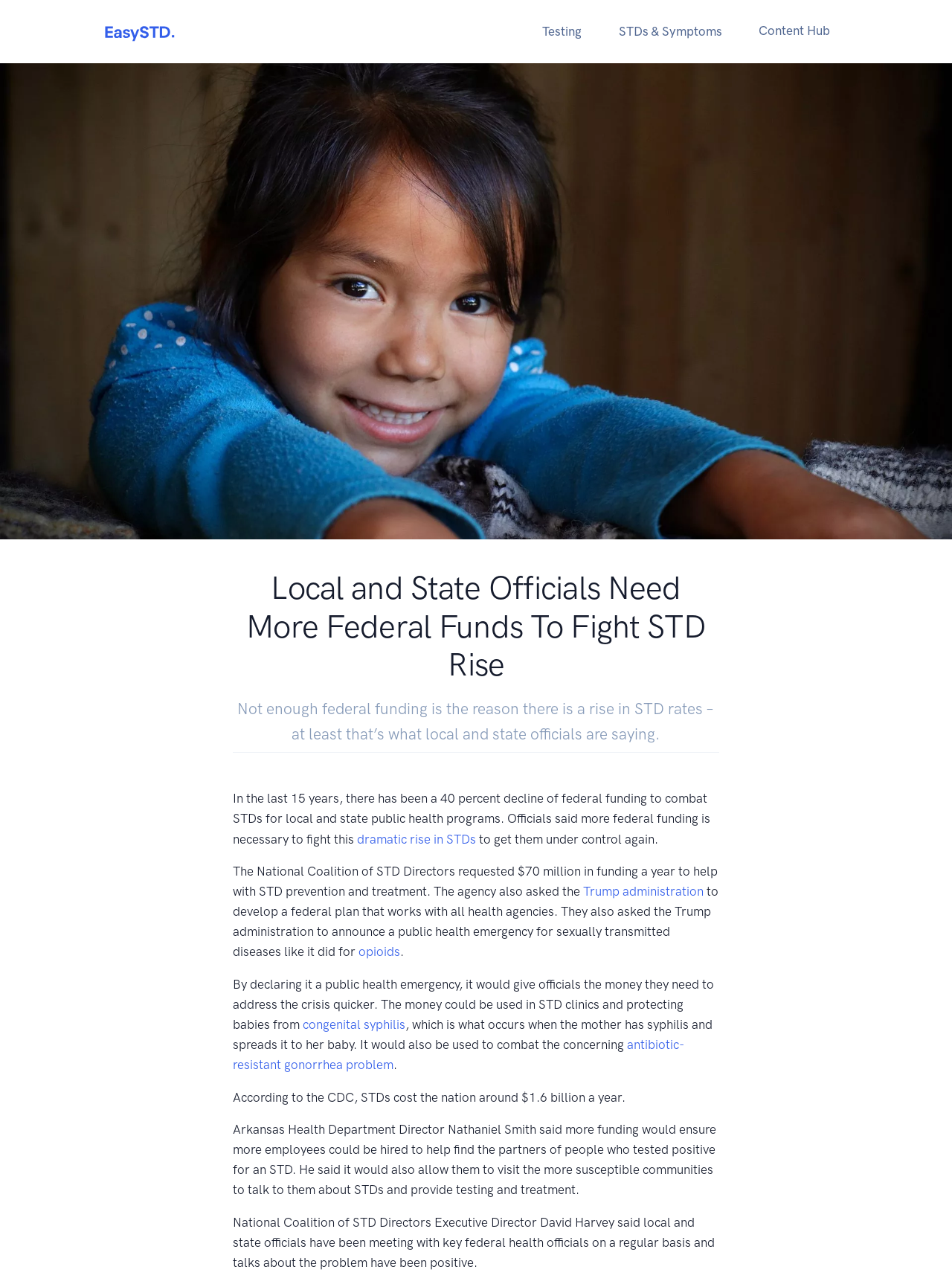Provide an in-depth caption for the webpage.

The webpage appears to be an article discussing the rise in STD rates and the need for more federal funding to combat the issue. At the top of the page, there is a logo image and a link to "EasySTD" on the left, followed by three buttons: "Testing", "STDs & Symptoms", and a link to "Content Hub" on the right.

Below the top navigation, there is a large image that spans the entire width of the page, likely a relevant photo or graphic related to the article's topic. 

The main content of the article begins with a heading that reads "Local and State Officials Need More Federal Funds To Fight STD Rise". This is followed by a brief summary of the article, which states that local and state officials attribute the rise in STD rates to a lack of federal funding.

The article then delves into the details, explaining that there has been a 40% decline in federal funding to combat STDs over the last 15 years. It mentions that officials are seeking $70 million in funding per year to help with STD prevention and treatment, and are also requesting a federal plan to work with all health agencies.

The article quotes various officials, including the Director of the Arkansas Health Department and the Executive Director of the National Coalition of STD Directors, who discuss the need for more funding to address the crisis. They explain that the funding would be used to hire more employees, visit susceptible communities, and provide testing and treatment.

Throughout the article, there are links to related topics, such as "dramatic rise in STDs", "Trump administration", "opioids", "congenital syphilis", and "antibiotic-resistant gonorrhea problem". The article concludes by stating that STDs cost the nation around $1.6 billion per year.